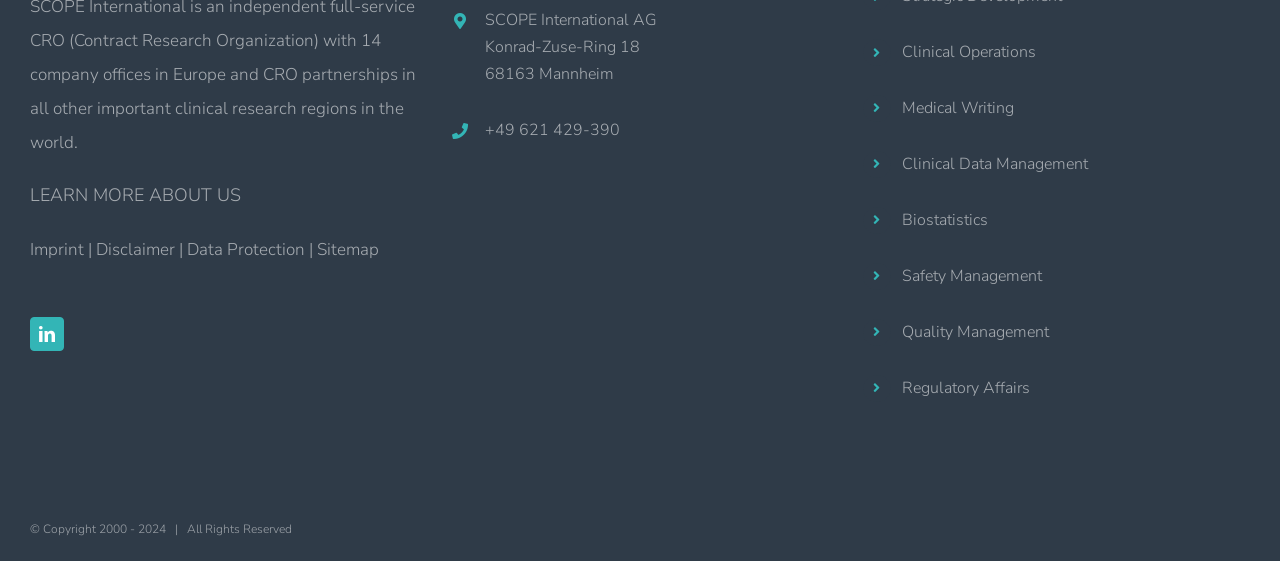Predict the bounding box of the UI element based on this description: "Disclaimer".

[0.075, 0.424, 0.137, 0.465]